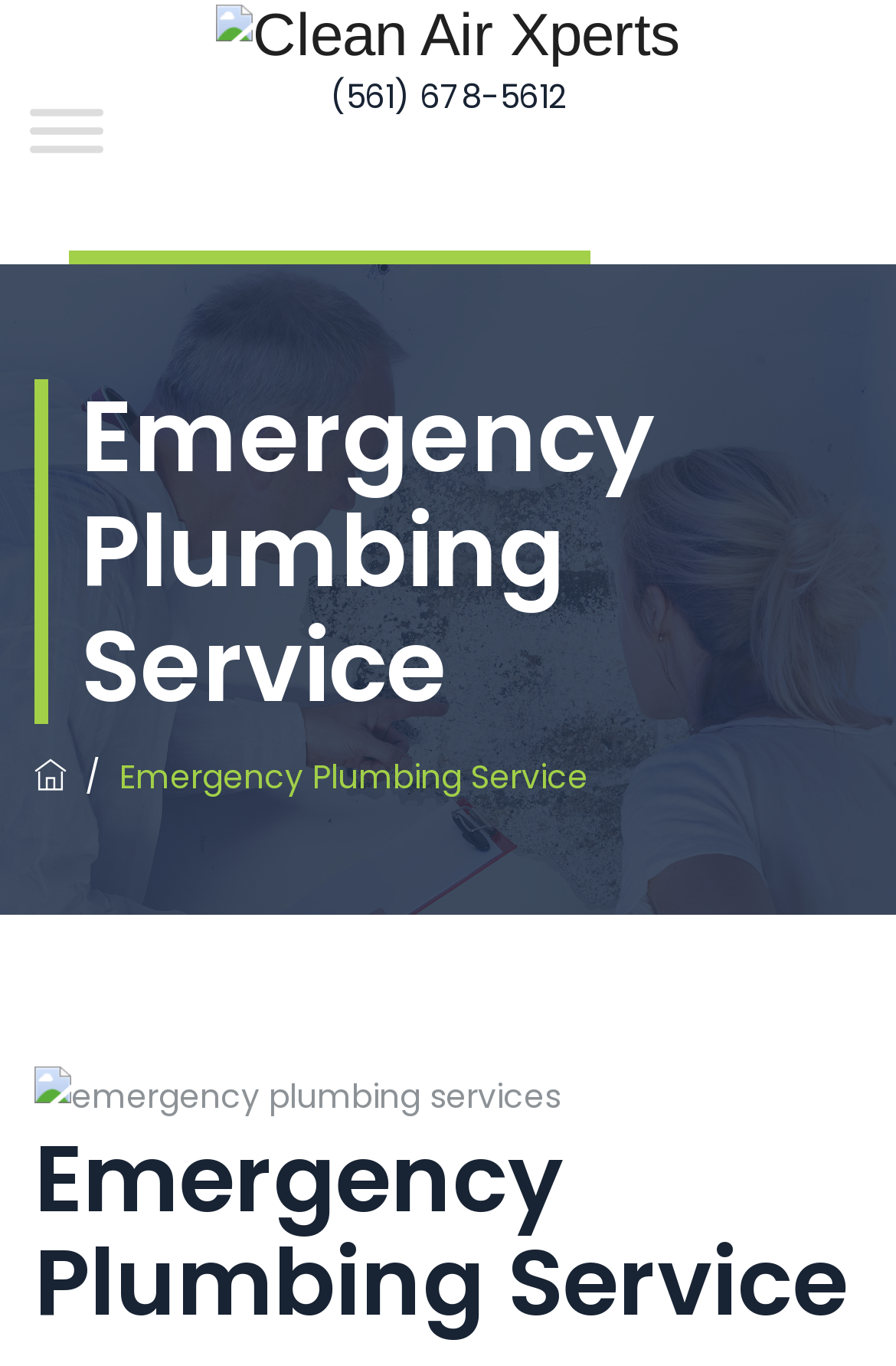Determine the bounding box for the described HTML element: "aria-label="Toggle Menu"". Ensure the coordinates are four float numbers between 0 and 1 in the format [left, top, right, bottom].

[0.033, 0.08, 0.115, 0.112]